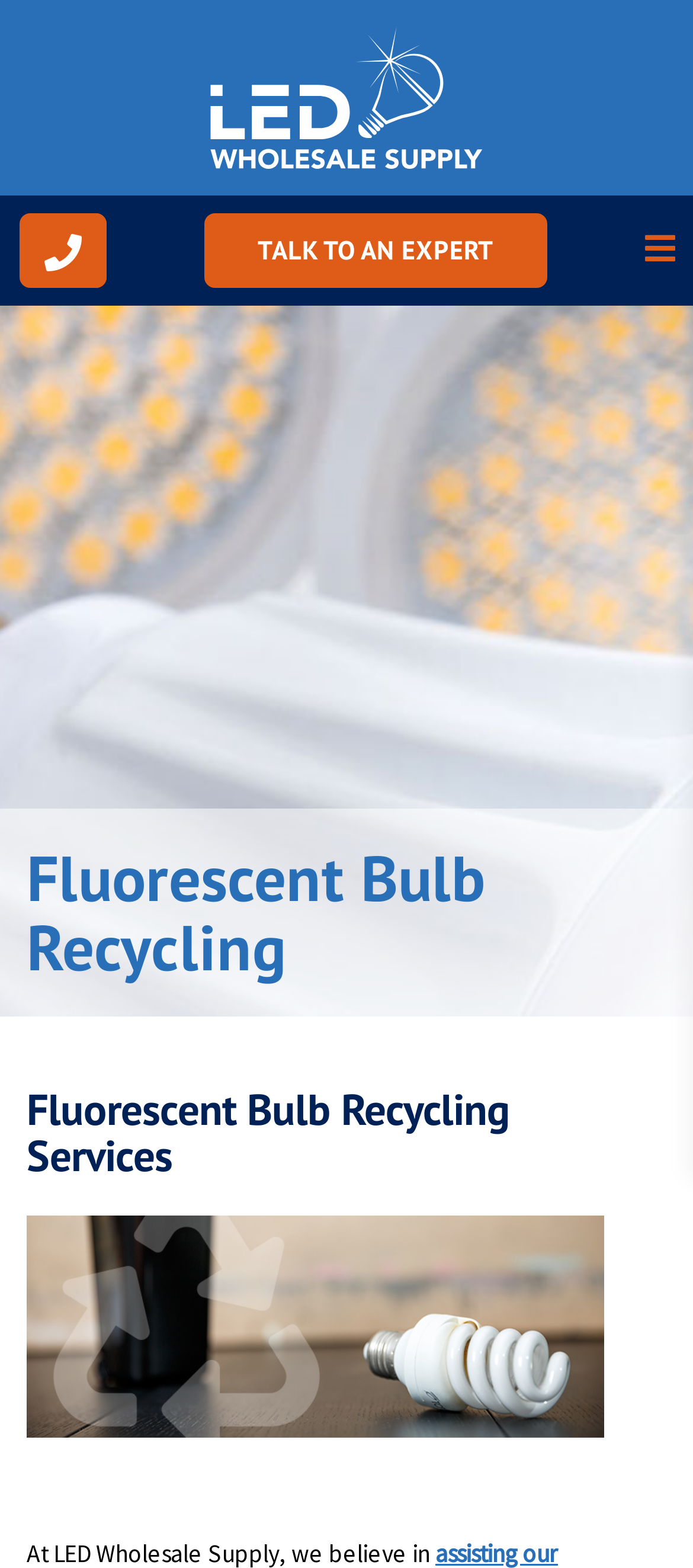Write an exhaustive caption that covers the webpage's main aspects.

The webpage is about Fluorescent Bulb Recycling and LED Wholesale Supply. At the top, there is a header section that spans the entire width of the page. Within this section, there is a logo of LED Wholesale Supply on the left, which is an image. To the right of the logo, there are two links: one with an icon and another that reads "TALK TO AN EXPERT". 

Below the header section, the main content of the page is divided into two parts. On the left, there is a heading that reads "Fluorescent Bulb Recycling Services". Below this heading, there is an image related to fluorescent bulb recycling. 

On the right side of the page, near the bottom, there is a button with an icon.